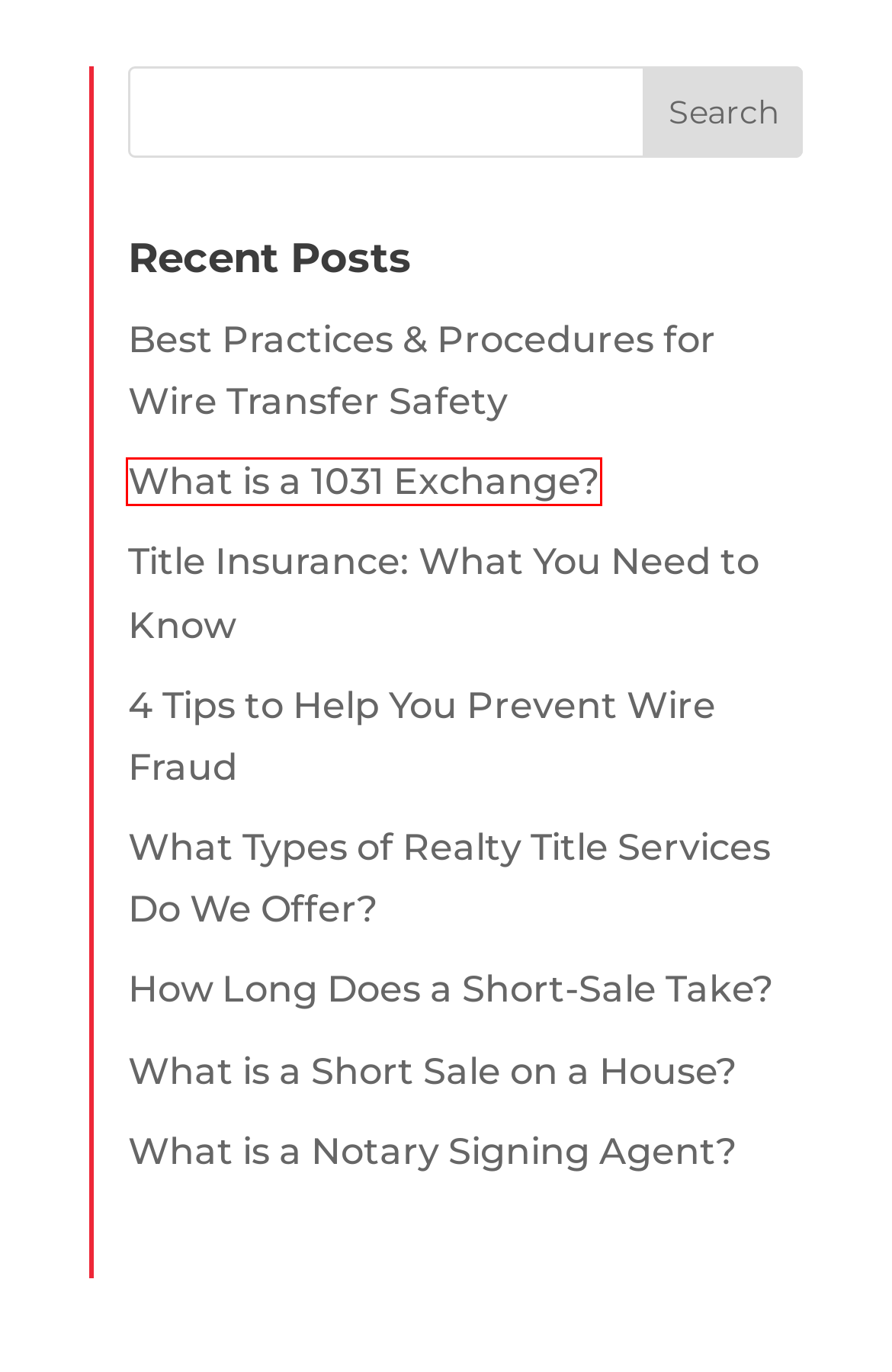Analyze the webpage screenshot with a red bounding box highlighting a UI element. Select the description that best matches the new webpage after clicking the highlighted element. Here are the options:
A. Buying a Short Sale Home - Risks & Benefits | Mattingly Ford Title
B. Notary Signing Agent | Mattingly Ford Title Services
C. Wire Transfer Best Practices | Mattingly Ford Title
D. Realty Title Company | Mattingly Ford Title Services
E. Prevent Wire & Transfer Fraud | Mattingly Ford Title Agency
F. What is a Short Sale - Real Estate & Closing | Mattingly Ford Title
G. Everything You Should Know About a 1031 Exchange
H. Title Insurance: What You Need To Know

G